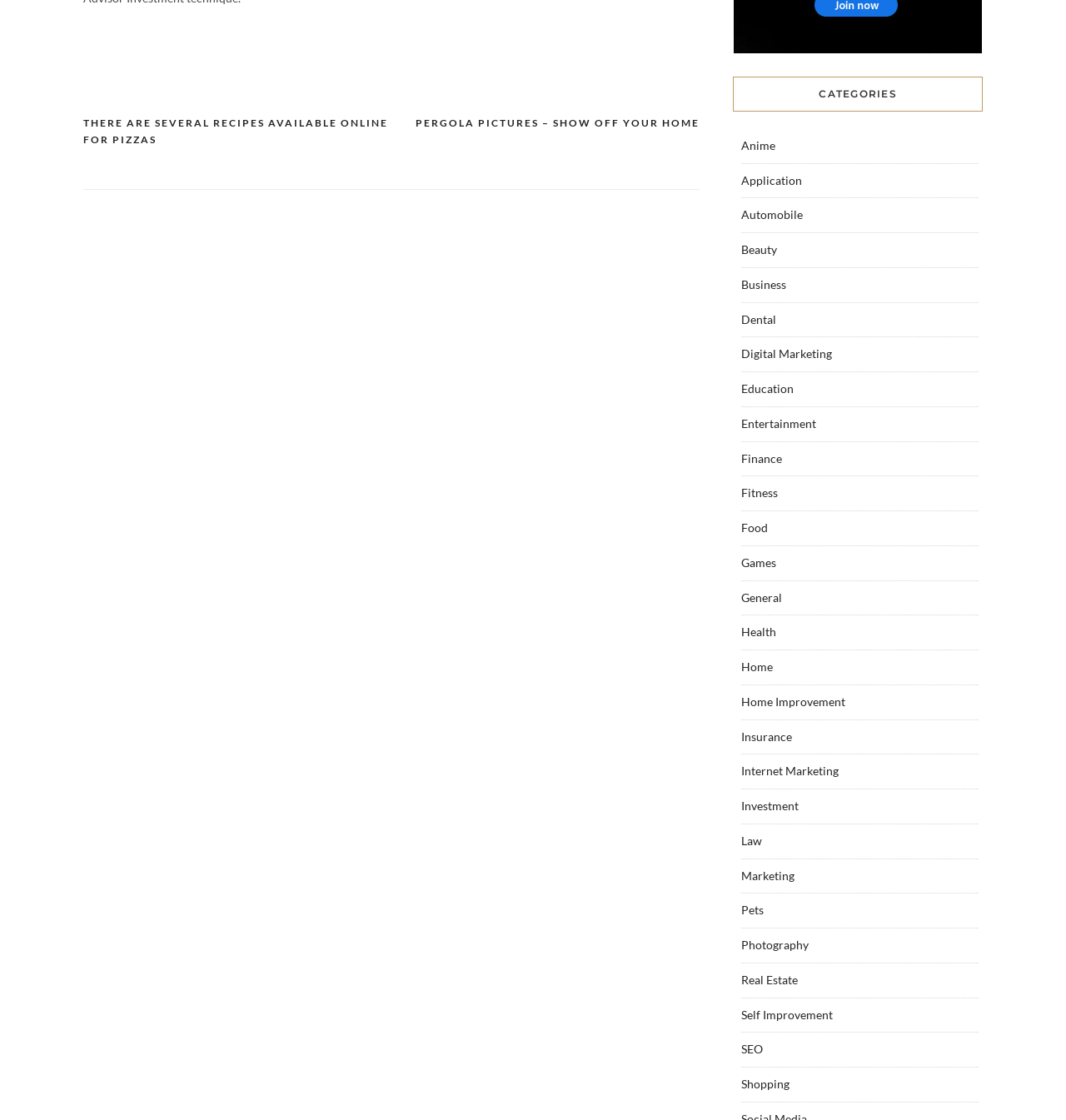Can you find the bounding box coordinates for the element that needs to be clicked to execute this instruction: "Explore the 'Food' section"? The coordinates should be given as four float numbers between 0 and 1, i.e., [left, top, right, bottom].

[0.695, 0.465, 0.72, 0.477]